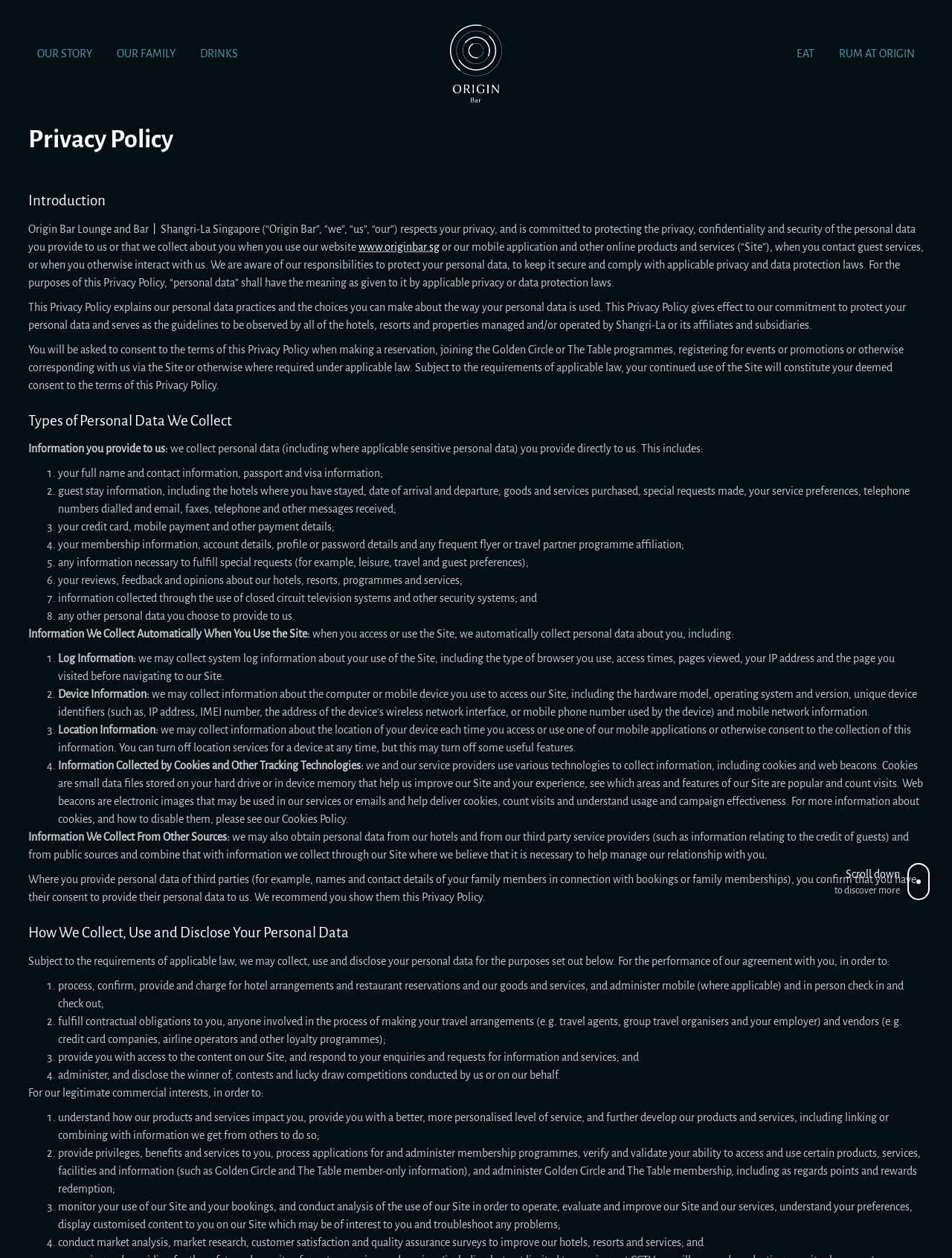Use a single word or phrase to answer the question: 
Can the website collect information about the user's location?

Yes